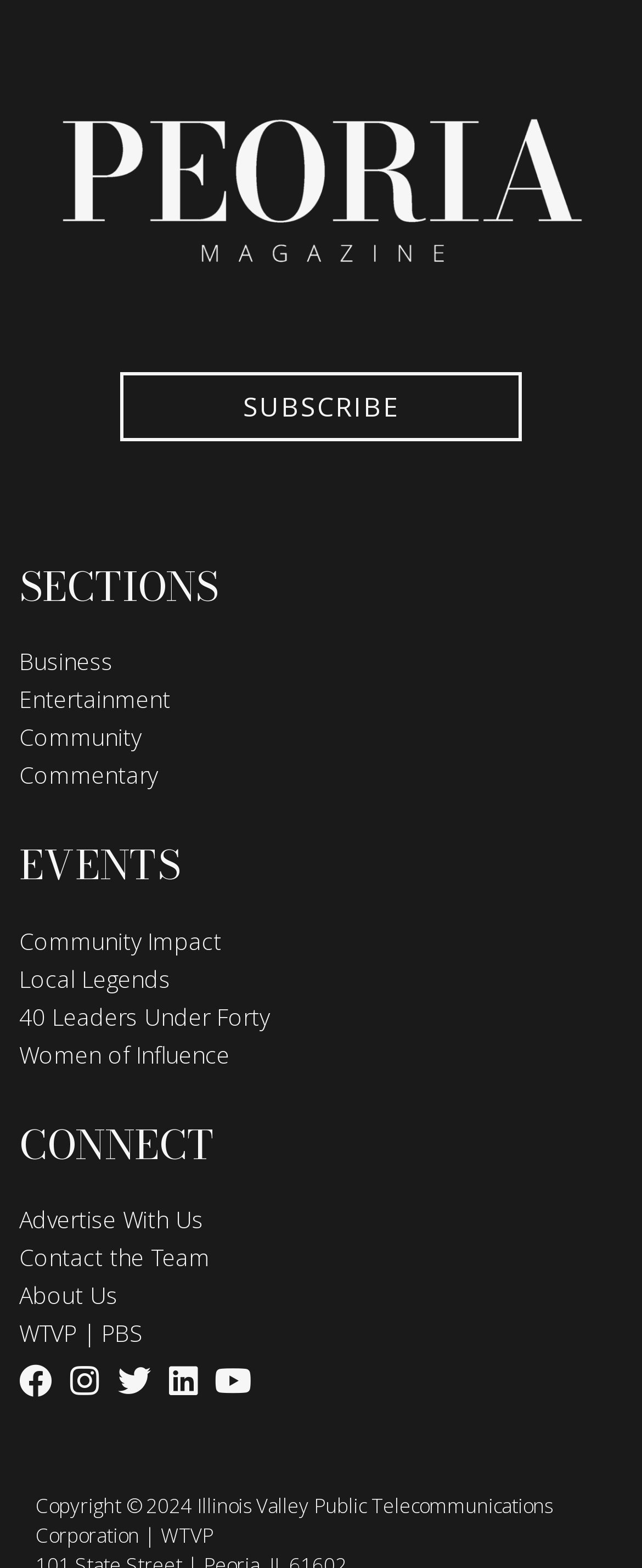Find the bounding box coordinates of the area to click in order to follow the instruction: "Read Business news".

[0.03, 0.412, 0.5, 0.433]